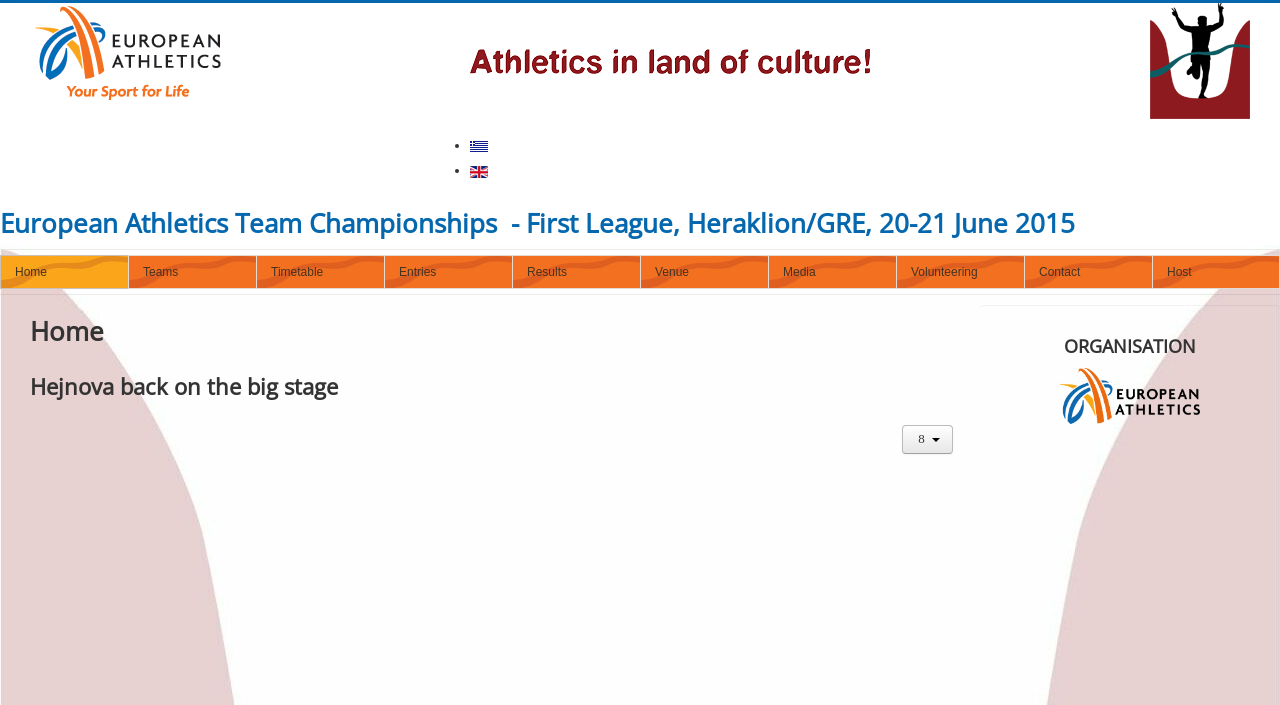Describe the webpage meticulously, covering all significant aspects.

The webpage is about the European Athletics Team Championships - First League, which will be hosted in Heraklion, Crete, Greece. 

At the top left corner, there is a logo of "Heraklion2015" with a link to the same name. Next to it, there are three language options: Greek, English (UK), each with a corresponding flag icon. 

Below the logo, there is a main heading that reads "European Athletics Team Championships - First League, Heraklion/GRE, 20-21 June 2015". 

Underneath the main heading, there is a navigation menu with nine links: Home, Teams, Timetable, Entries, Results, Venue, Media, Volunteering, and Contact. These links are evenly spaced and span across the entire width of the page.

On the right side of the page, there is a section with three headings: "Home", "Hejnova back on the big stage", and another "Home" heading. Below the second "Home" heading, there is a link to "8". 

At the bottom right corner, there is a heading that reads "ORGANISATION".